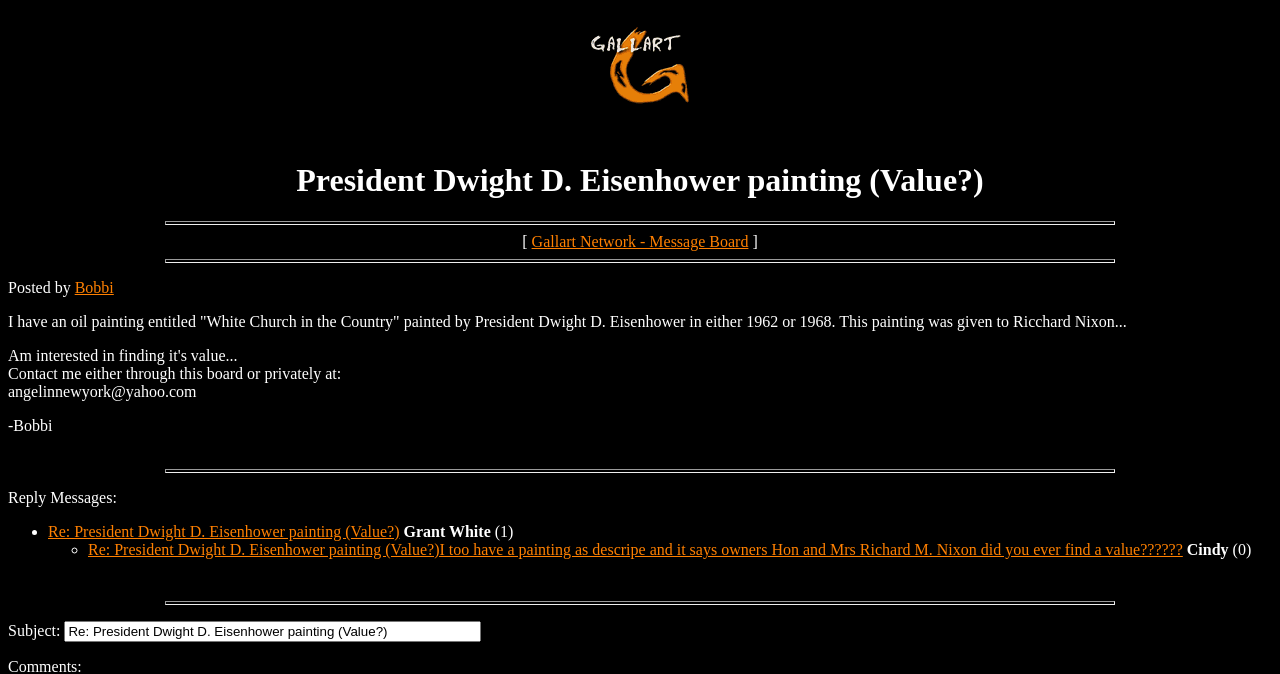Please locate and generate the primary heading on this webpage.

President Dwight D. Eisenhower painting (Value?)